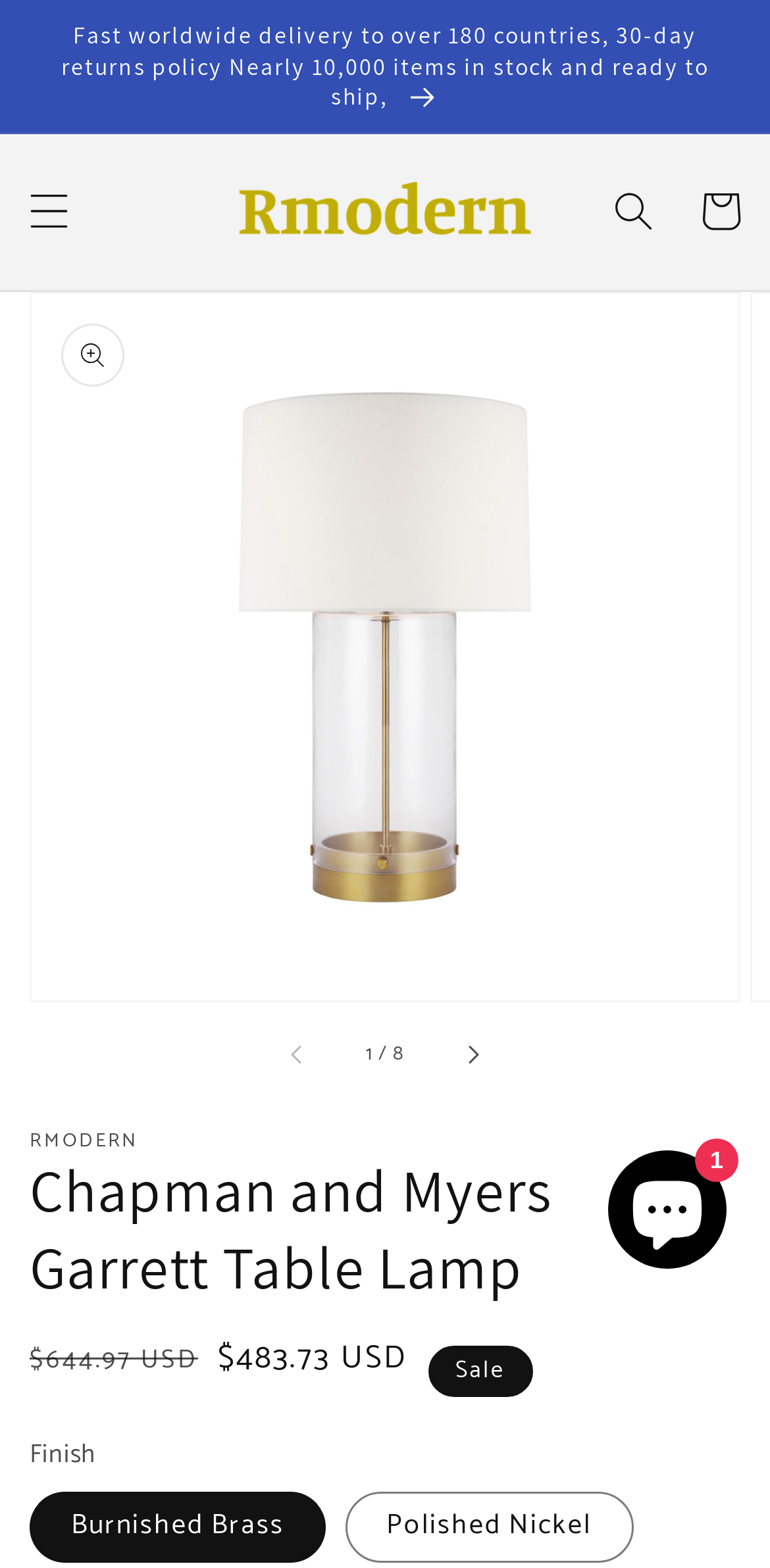Offer a thorough description of the webpage.

This webpage is about the Chapman and Myers Garrett Table Lamp. At the top, there is an announcement section that spans the entire width of the page, containing a link with information about fast worldwide delivery and returns policy. Below this section, there are three main elements aligned horizontally: a details section with a menu button on the left, a link to "Rmodern" with an accompanying image in the middle, and a search button and cart link on the right.

Below these elements, there is a large image that takes up most of the page's width, with a button to open it in a gallery view. Above the image, there are navigation buttons to slide left and right, and a text "of 8" indicating the current image being displayed.

The main content of the page is a product description section, which starts with a heading "Chapman and Myers Garrett Table Lamp". Below the heading, there are price details, including a regular price with a strikethrough and a sale price. Further down, there is a "Finish" section with two radio buttons for selecting the finish of the lamp, with "Burnished Brass" being the default selection.

On the right side of the page, there is a chat window with a button to open it, accompanied by an image. The chat window is currently expanded, indicating that it is active.